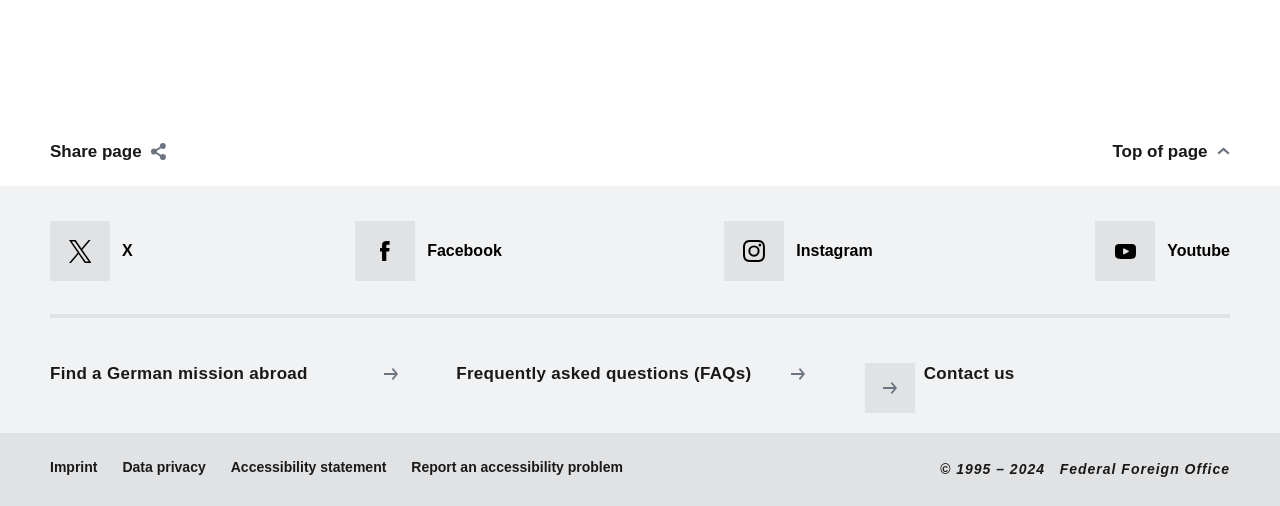Can you find the bounding box coordinates for the element that needs to be clicked to execute this instruction: "Find a German mission abroad"? The coordinates should be given as four float numbers between 0 and 1, i.e., [left, top, right, bottom].

[0.032, 0.698, 0.325, 0.782]